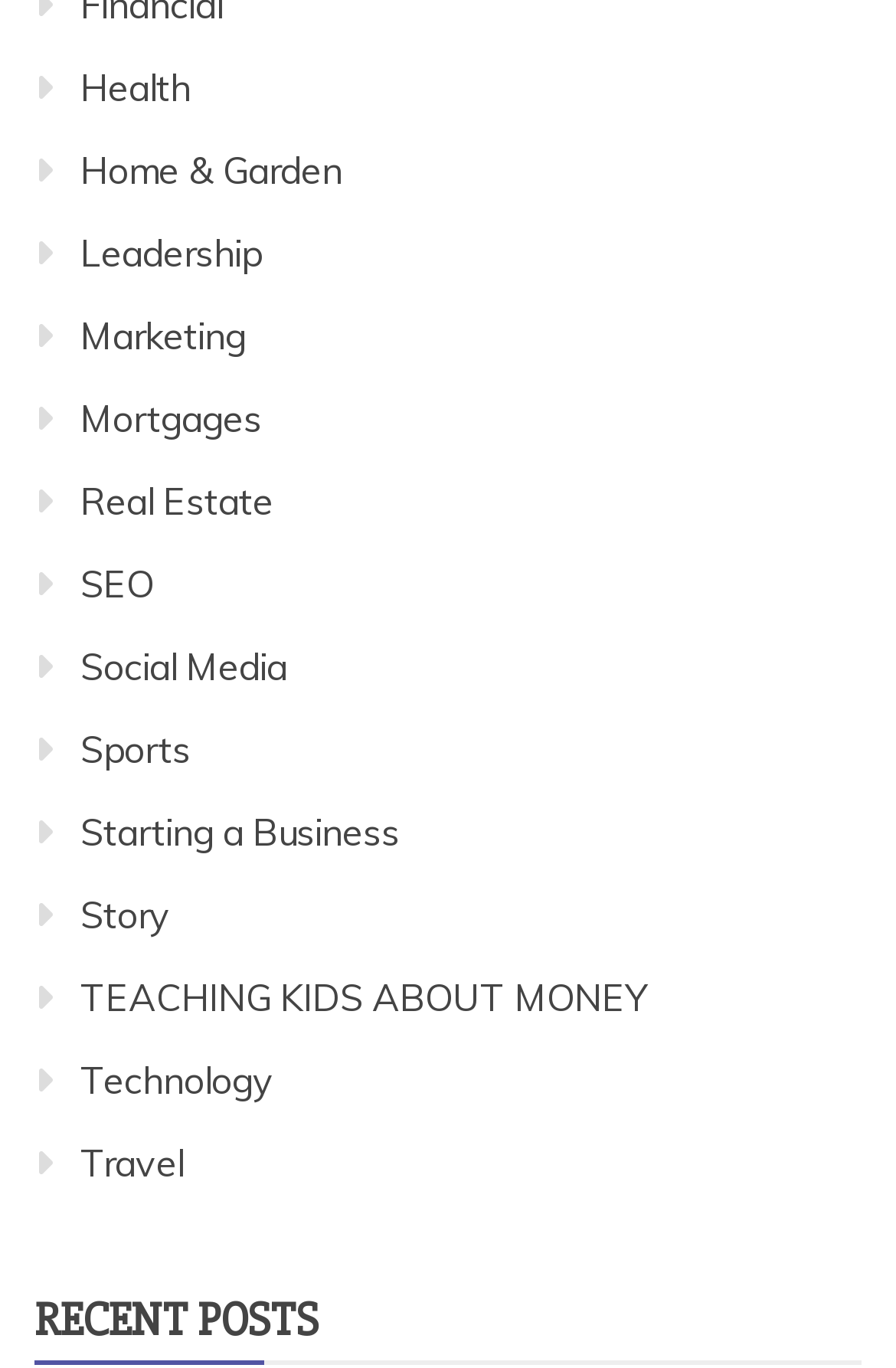Using the element description: "Health", determine the bounding box coordinates. The coordinates should be in the format [left, top, right, bottom], with values between 0 and 1.

[0.09, 0.046, 0.213, 0.08]